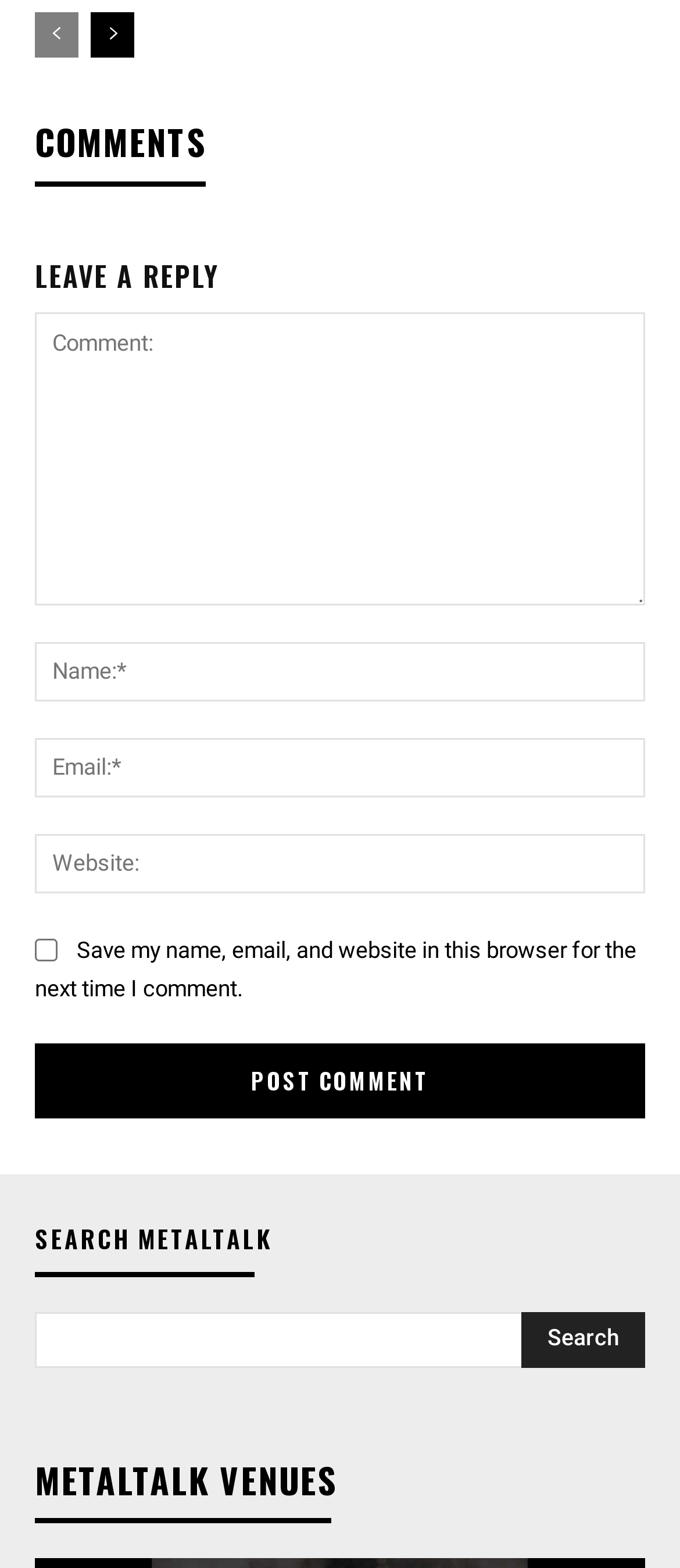What is the function of the 'Search' button?
Please provide a detailed and thorough answer to the question.

The 'Search' button is used to search for content within the Metaltalk website, as indicated by the 'SEARCH METALTALK' heading and the search textbox.